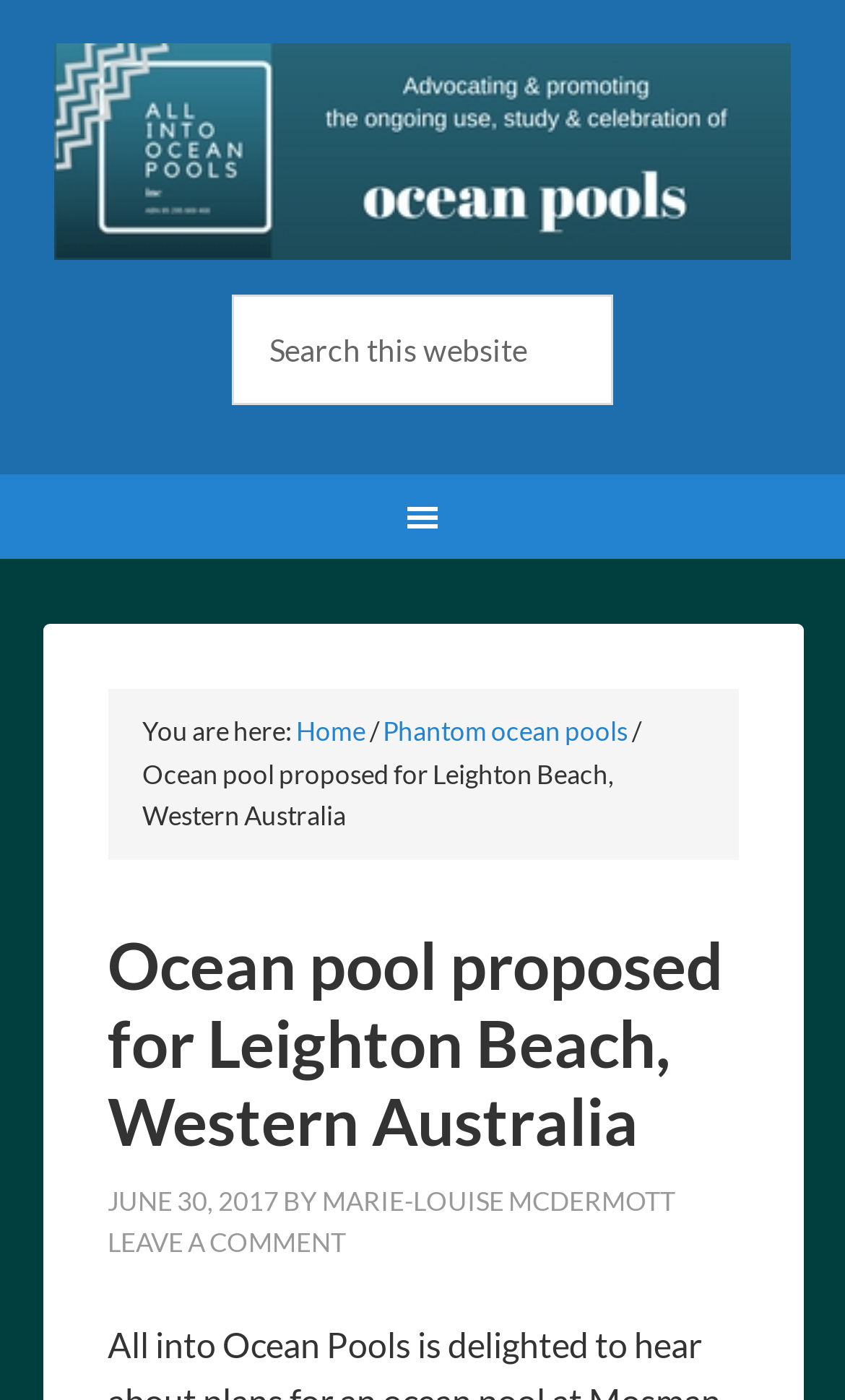Carefully examine the image and provide an in-depth answer to the question: What is the purpose of the search box?

The search box is used to search this website, as indicated by the placeholder text 'Search this website' inside the search box.